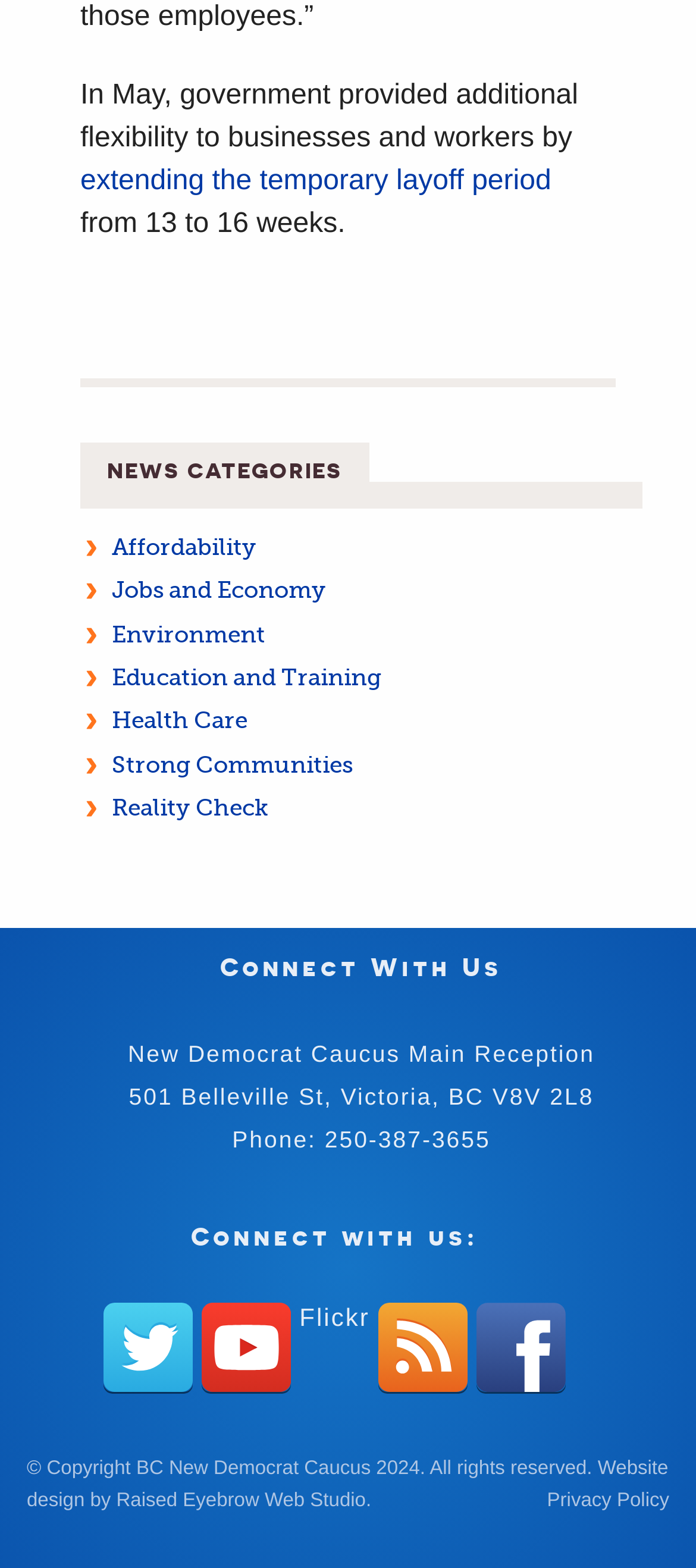Find the bounding box coordinates of the area to click in order to follow the instruction: "Check the contact information".

[0.184, 0.664, 0.855, 0.681]